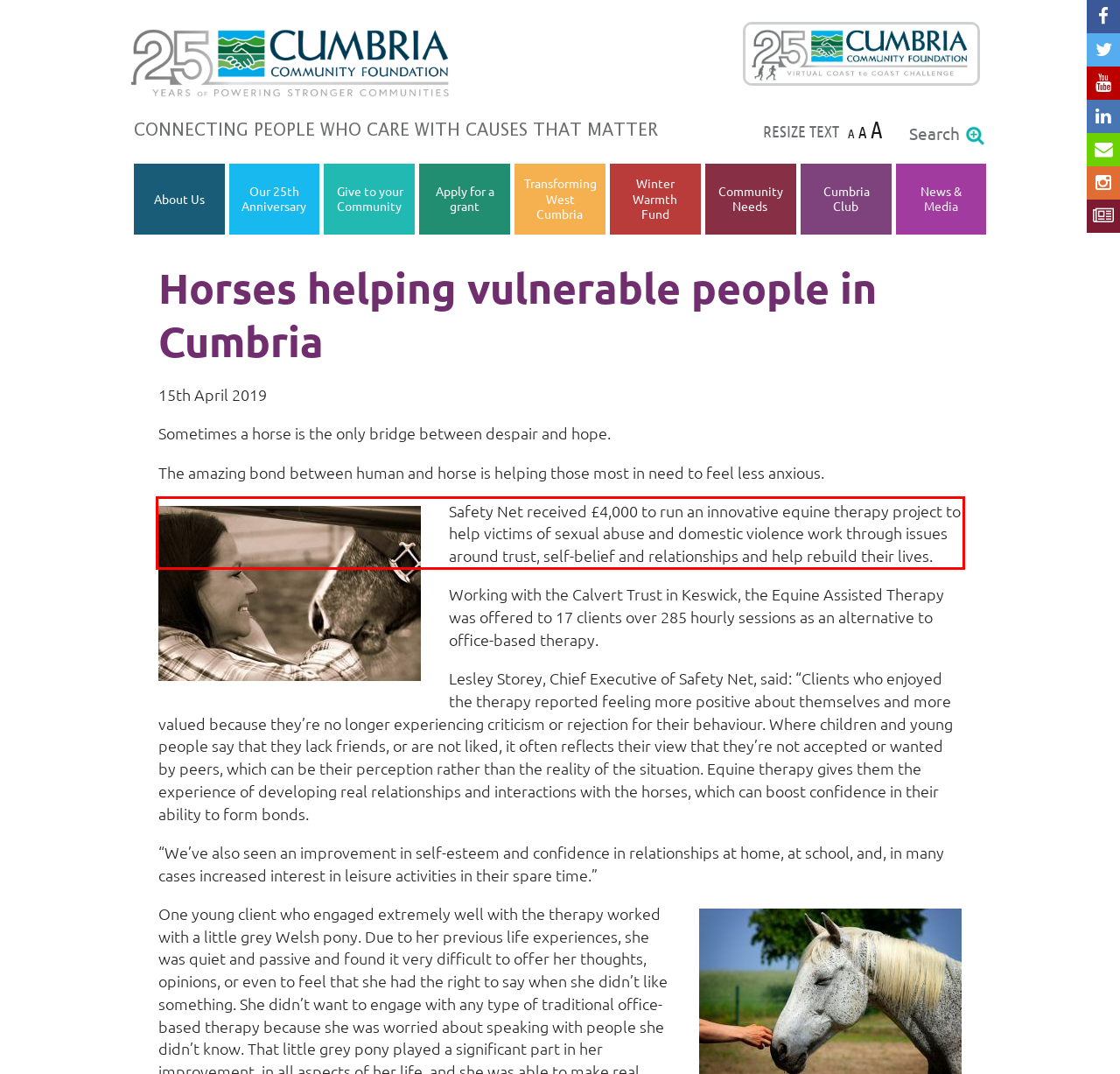View the screenshot of the webpage and identify the UI element surrounded by a red bounding box. Extract the text contained within this red bounding box.

Safety Net received £4,000 to run an innovative equine therapy project to help victims of sexual abuse and domestic violence work through issues around trust, self-belief and relationships and help rebuild their lives.